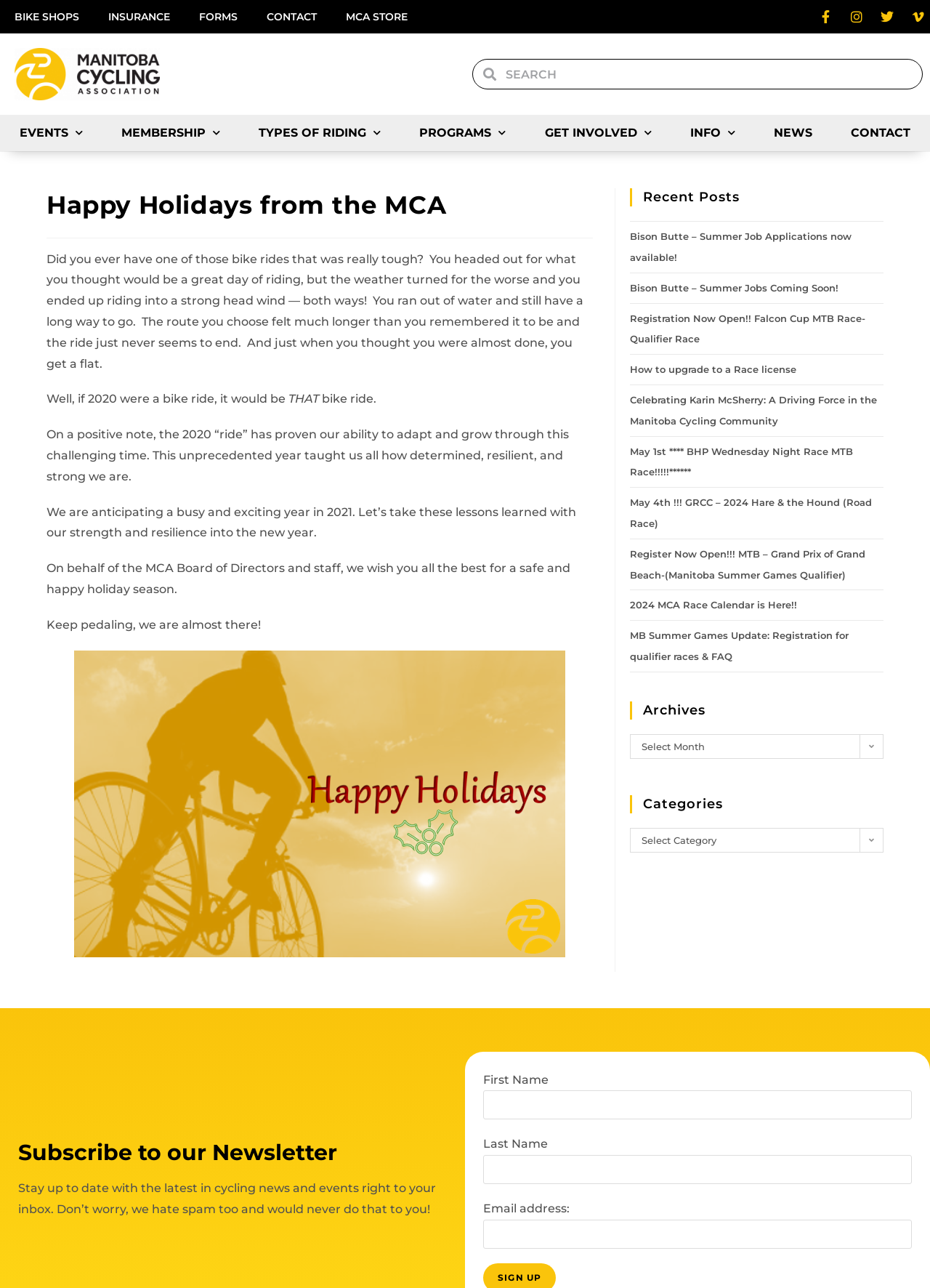Please identify the bounding box coordinates of the area that needs to be clicked to follow this instruction: "Search for something".

[0.508, 0.046, 0.992, 0.069]